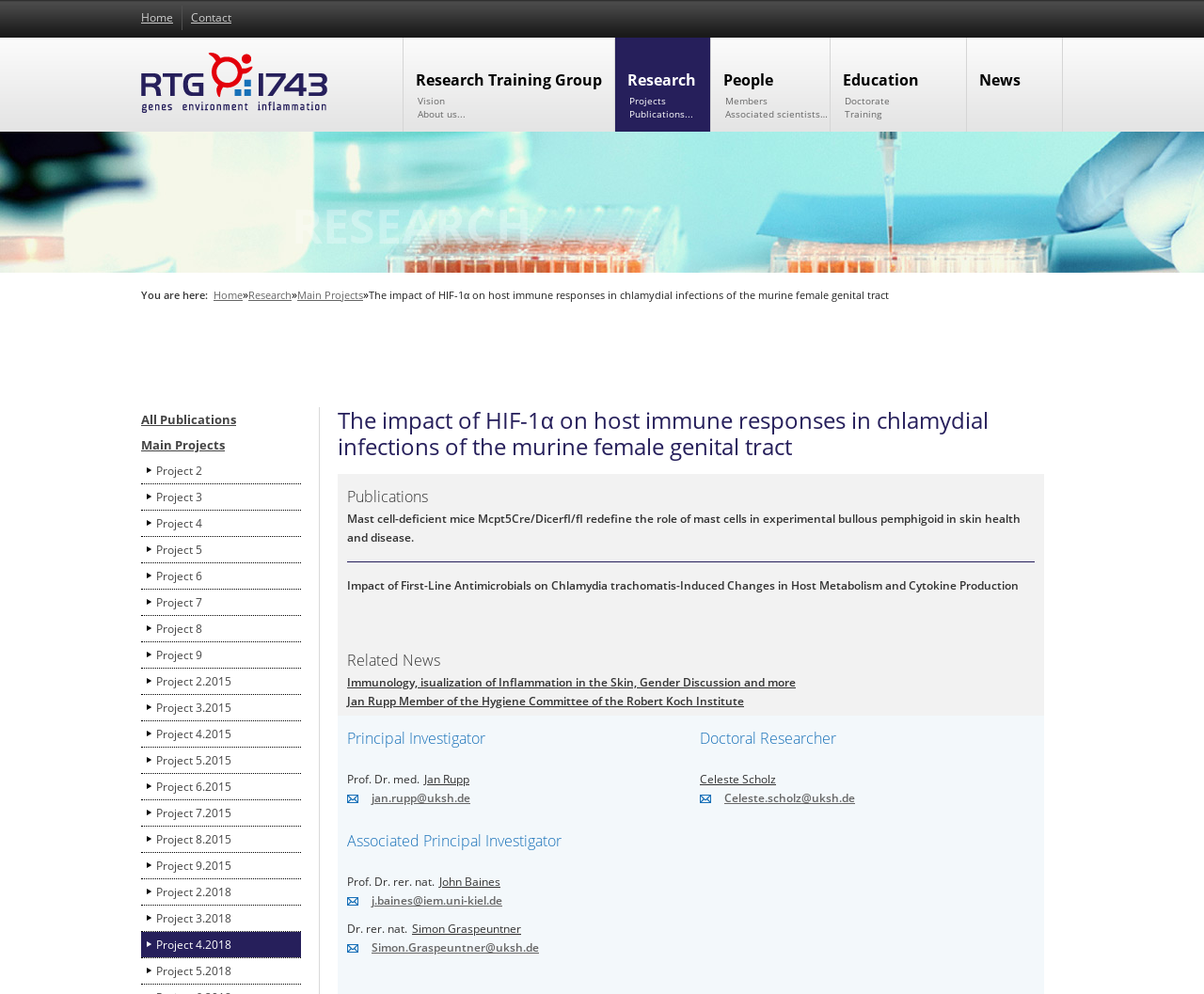Please identify the bounding box coordinates of where to click in order to follow the instruction: "Read the publication 'Mast cell-deficient mice Mcpt5Cre/Dicerfl/fl redefine the role of mast cells in experimental bullous pemphigoid in skin health and disease.'".

[0.288, 0.514, 0.848, 0.549]